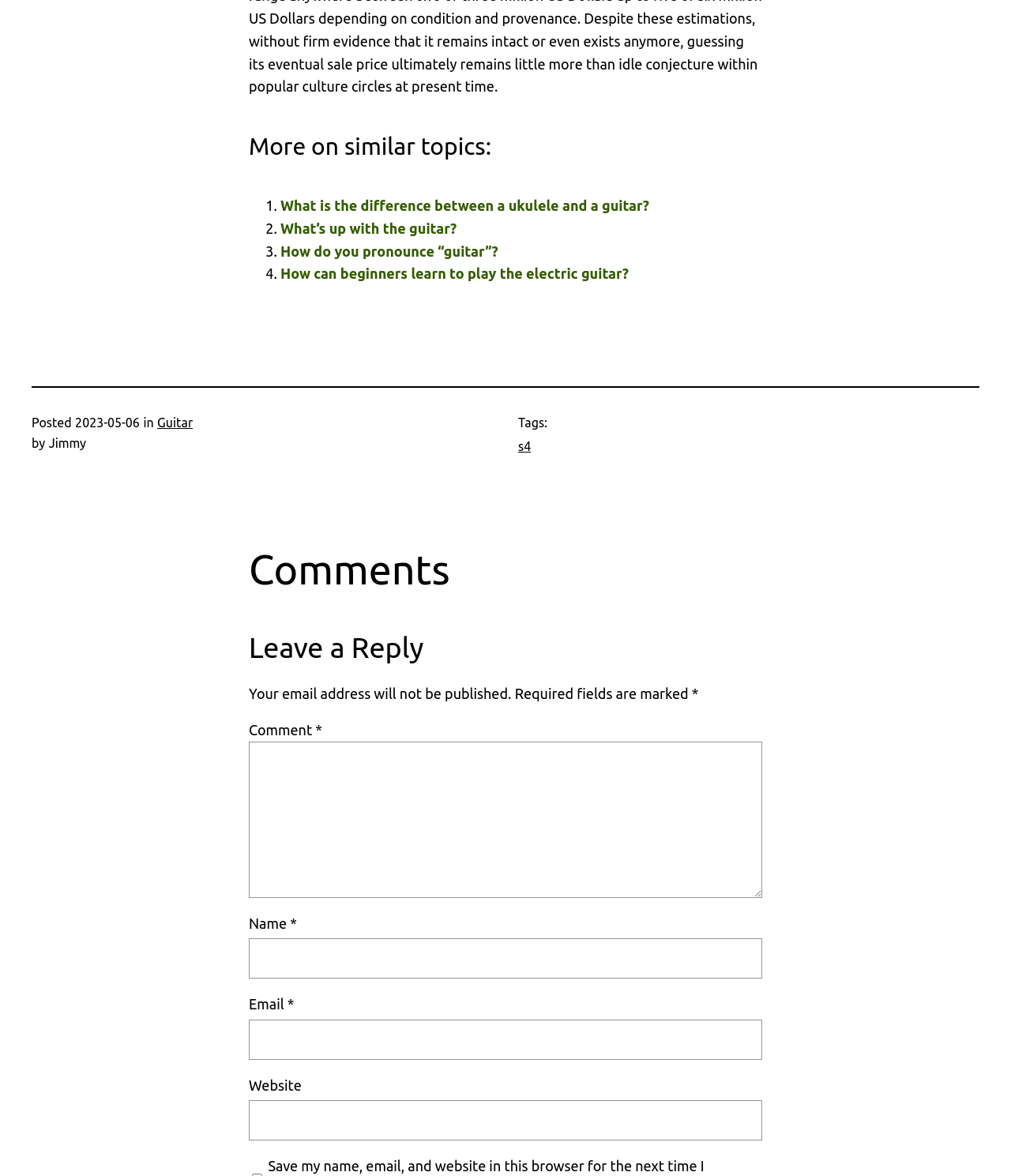Identify the bounding box coordinates of the clickable region necessary to fulfill the following instruction: "Click on 'Guitar'". The bounding box coordinates should be four float numbers between 0 and 1, i.e., [left, top, right, bottom].

[0.156, 0.353, 0.191, 0.365]